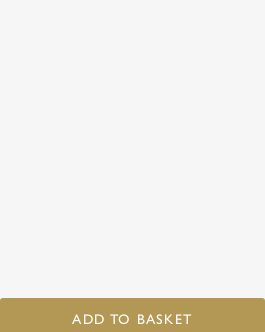What is the material of the pendant light?
Please provide a single word or phrase as the answer based on the screenshot.

Copper